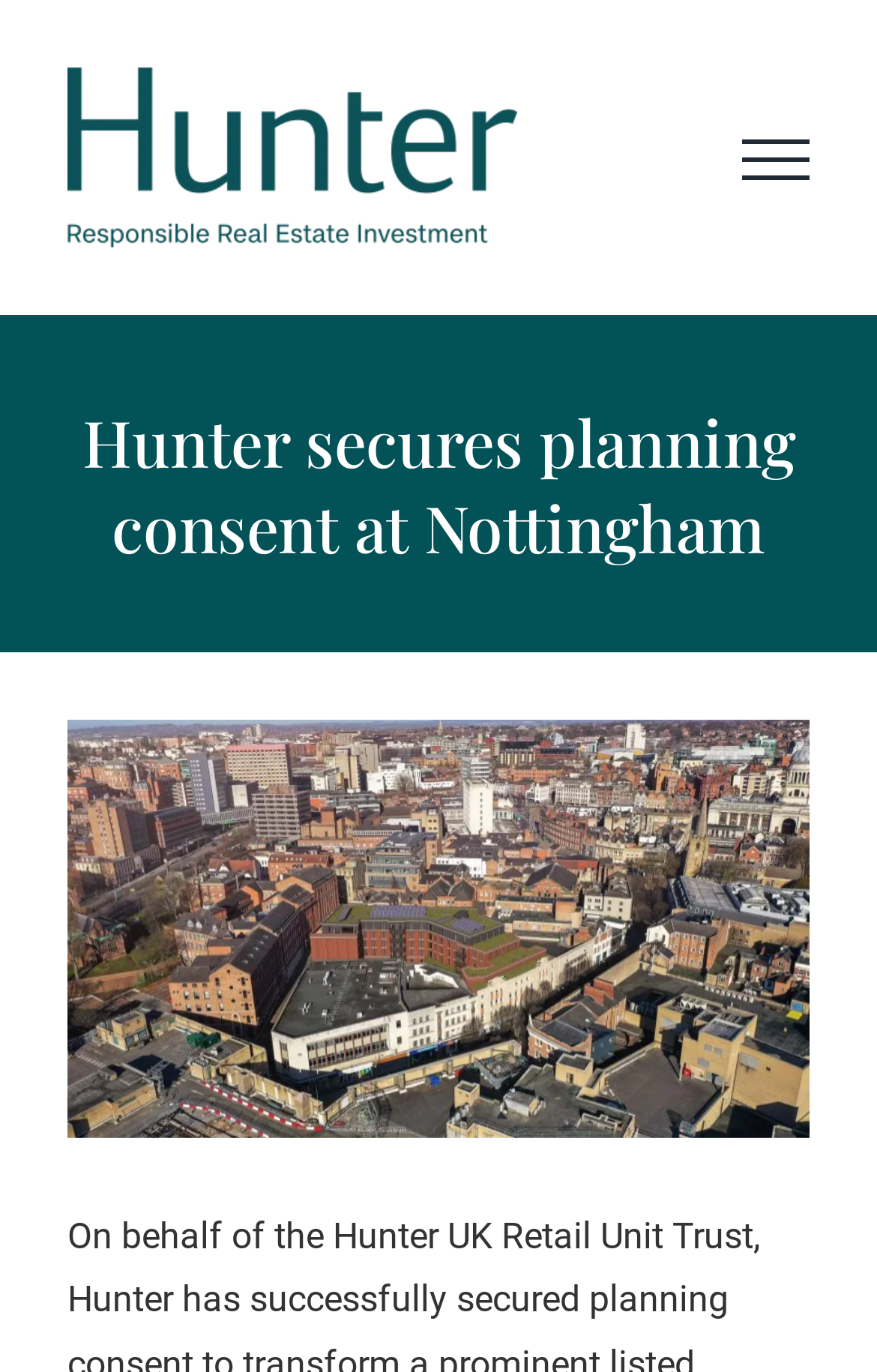What is the name of the company mentioned?
Based on the screenshot, provide a one-word or short-phrase response.

Hunter